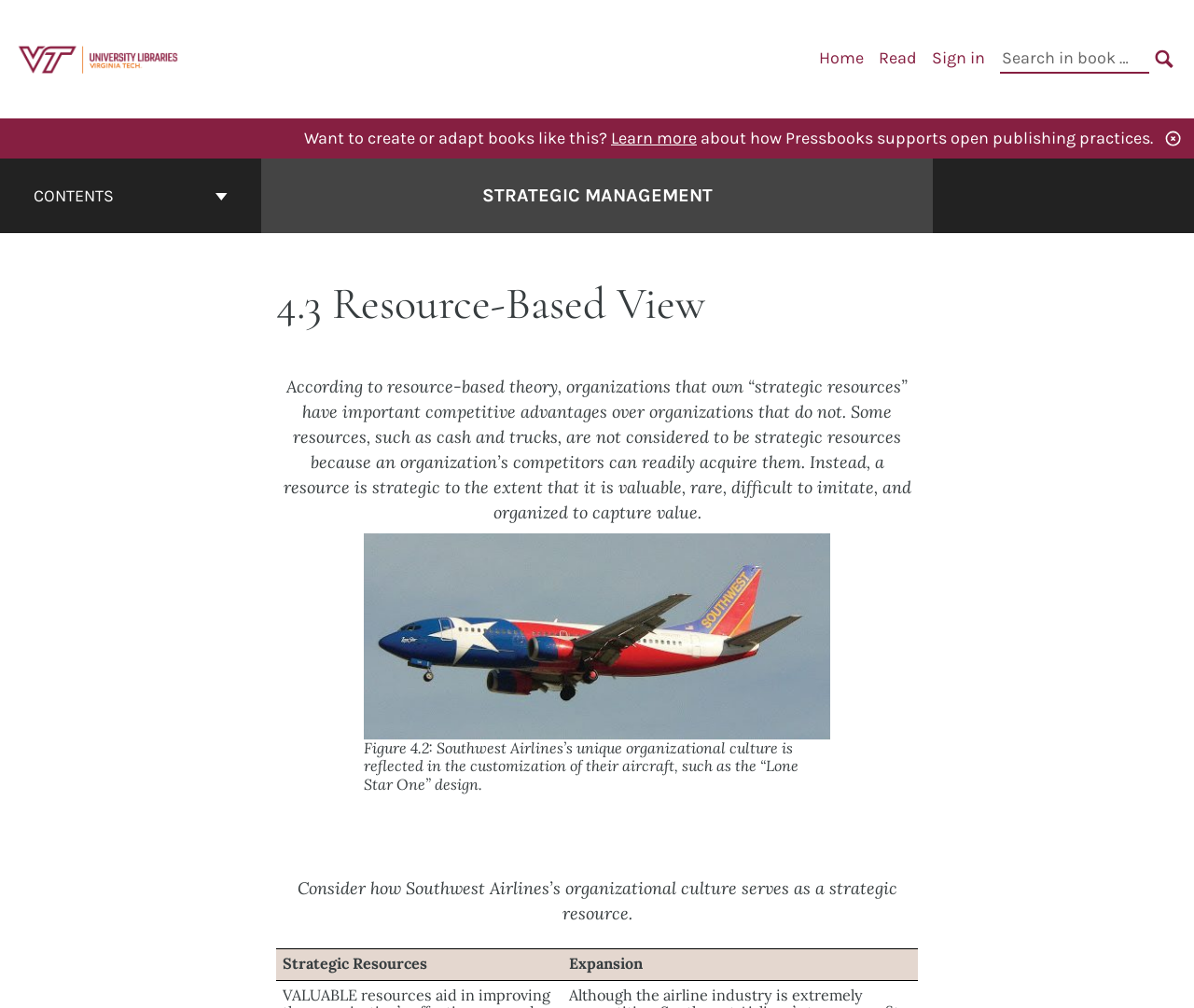What is the description of the image in Figure 4.2?
Please give a well-detailed answer to the question.

I found the answer by looking at the figure description, which says 'Airplane flying in the sky is painted red, white, and blue imitating the American flag.'